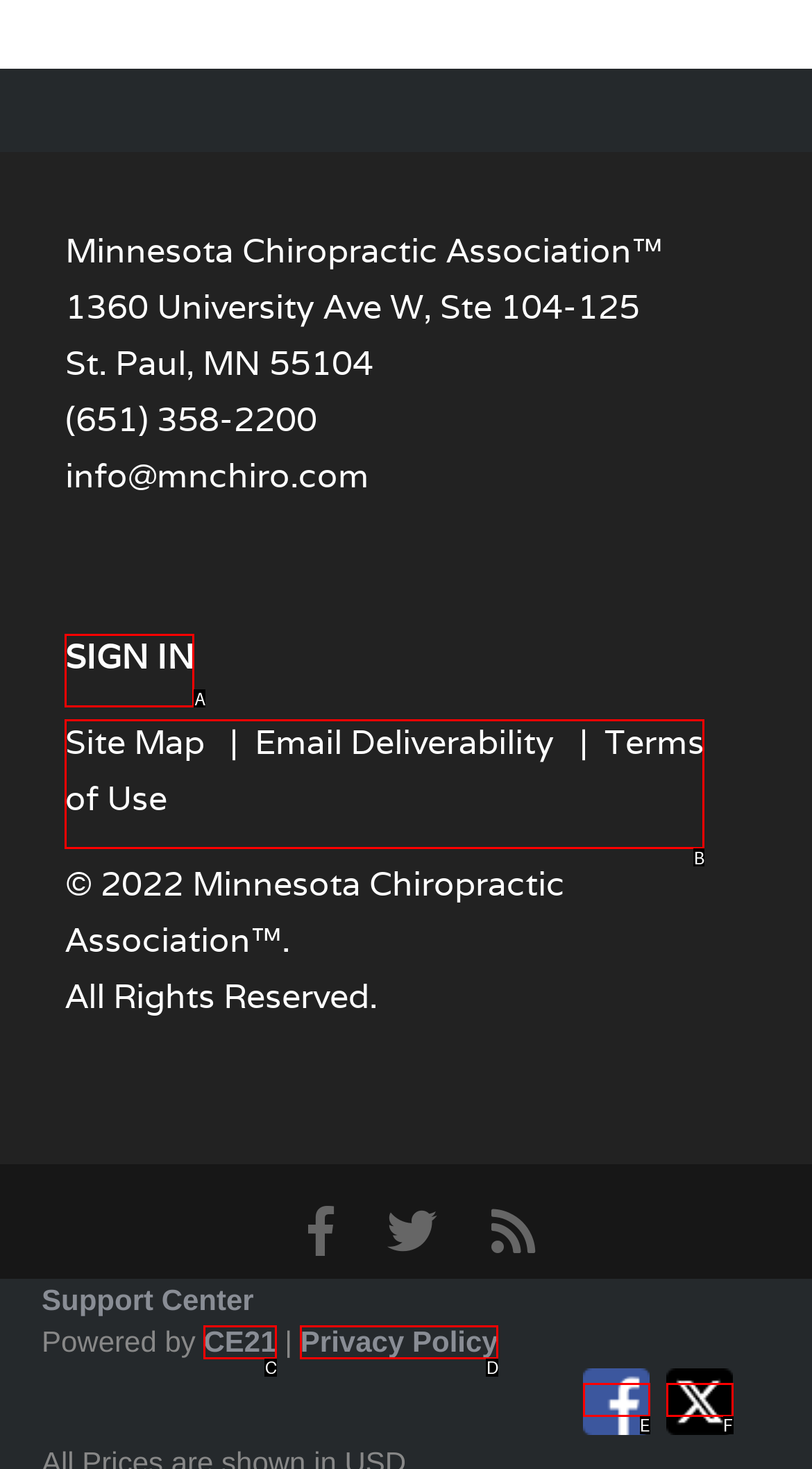Identify which HTML element matches the description: Terms of Use
Provide your answer in the form of the letter of the correct option from the listed choices.

B